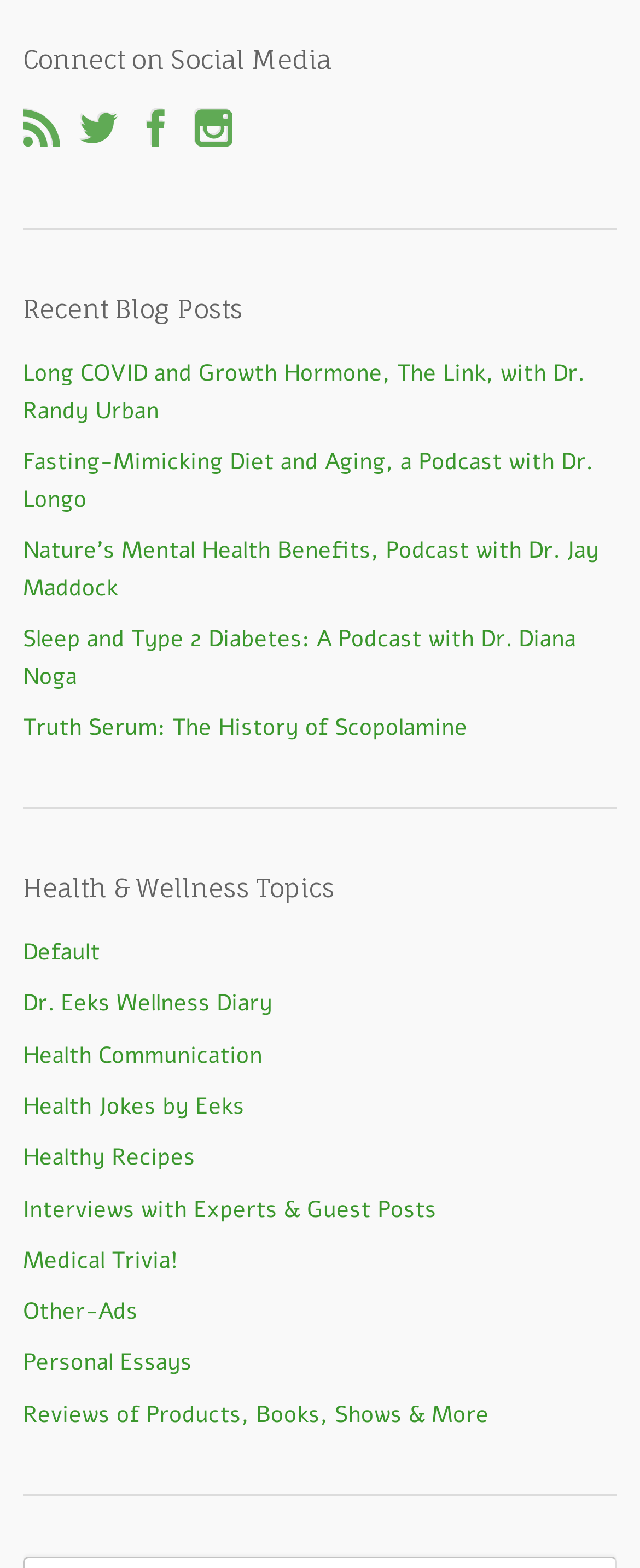What is the third health and wellness topic?
Based on the image, answer the question with as much detail as possible.

The third health and wellness topic is Health Communication, which can be found by examining the link elements under the 'Health & Wellness Topics' heading, and counting the third element, which has the descriptive text 'Health Communication'.